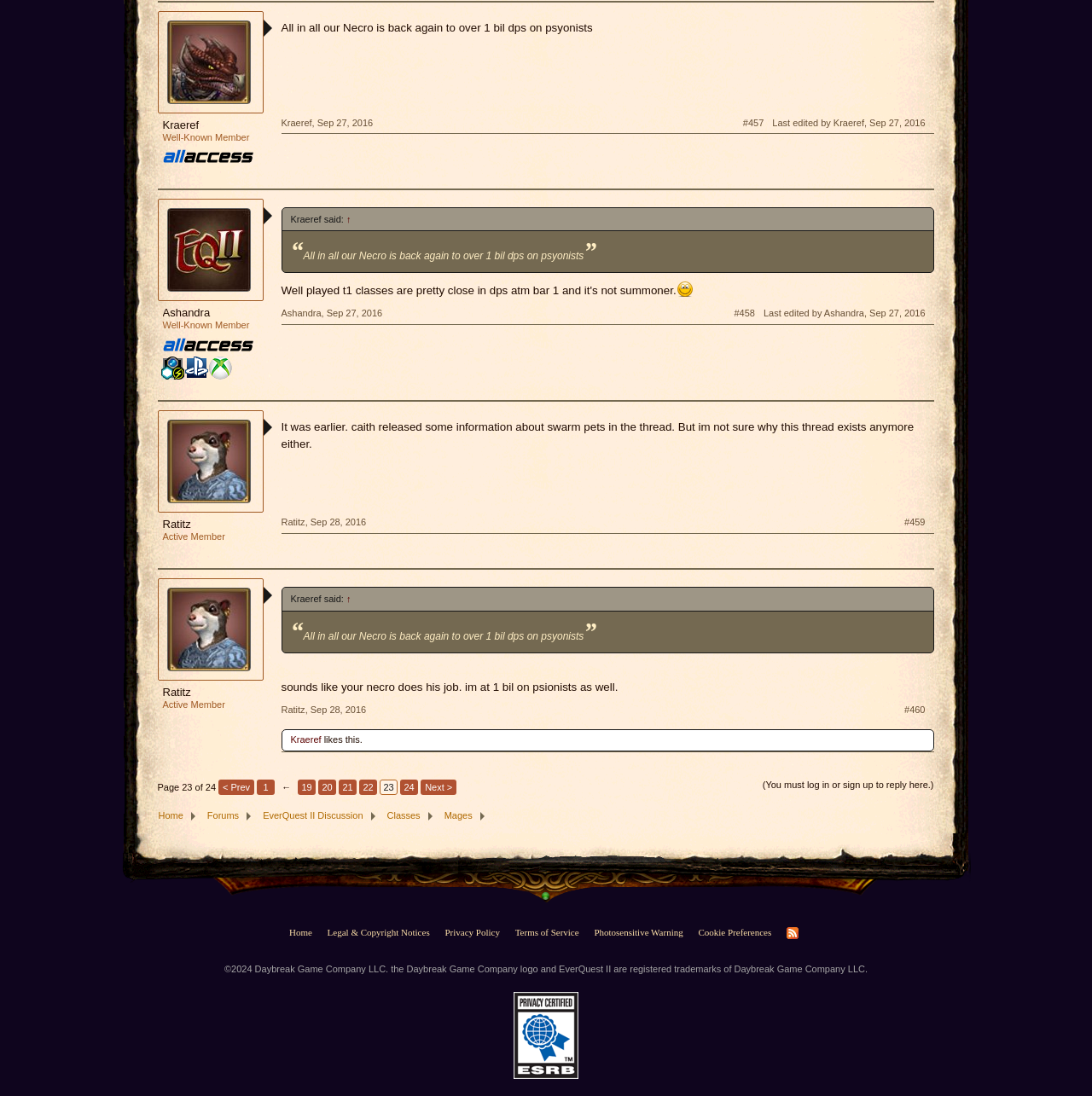Please provide a one-word or phrase answer to the question: 
What is the date of the last post?

Sep 28, 2016